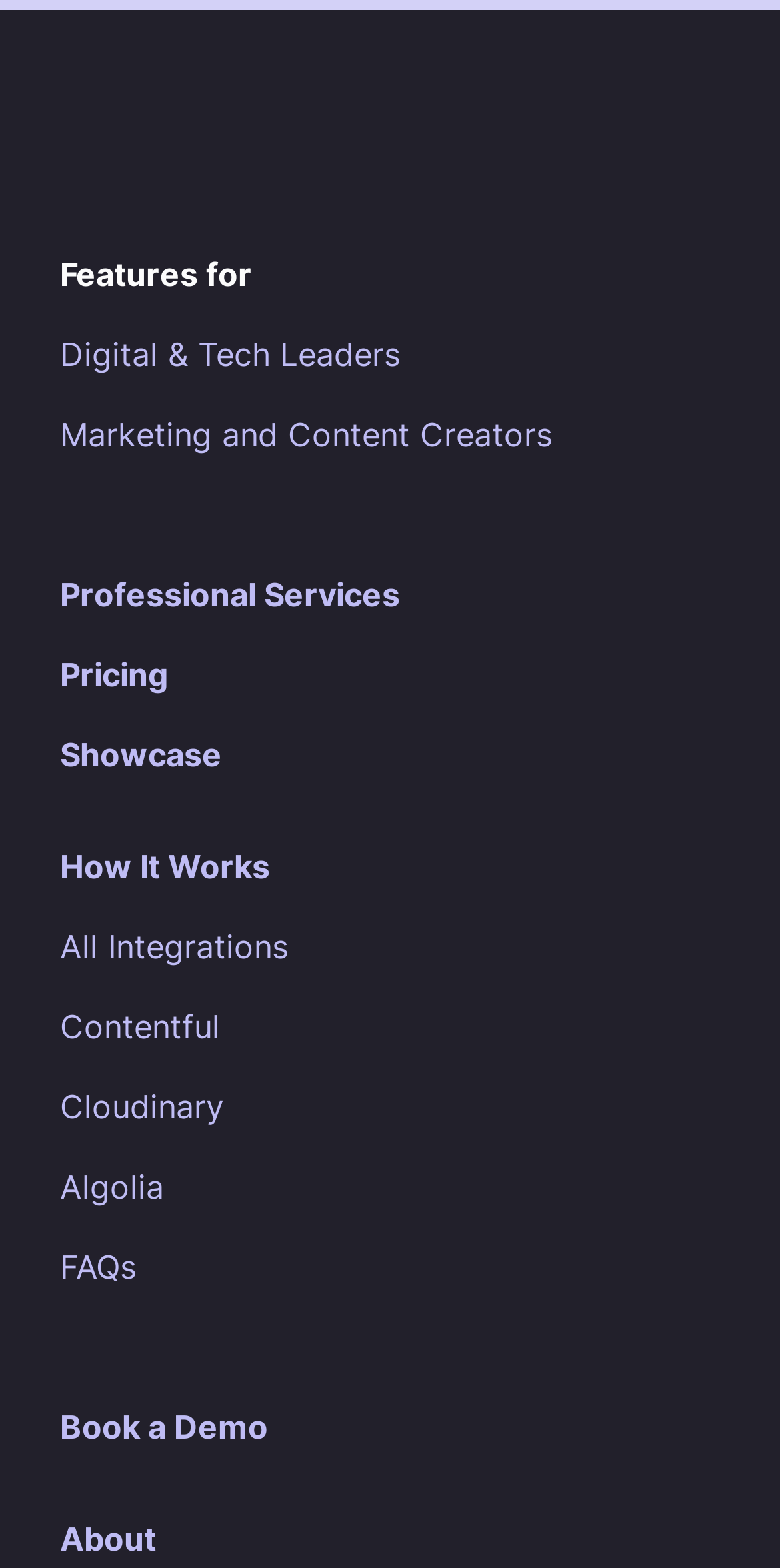Locate the bounding box coordinates of the clickable part needed for the task: "Learn about pricing".

[0.077, 0.417, 0.215, 0.442]